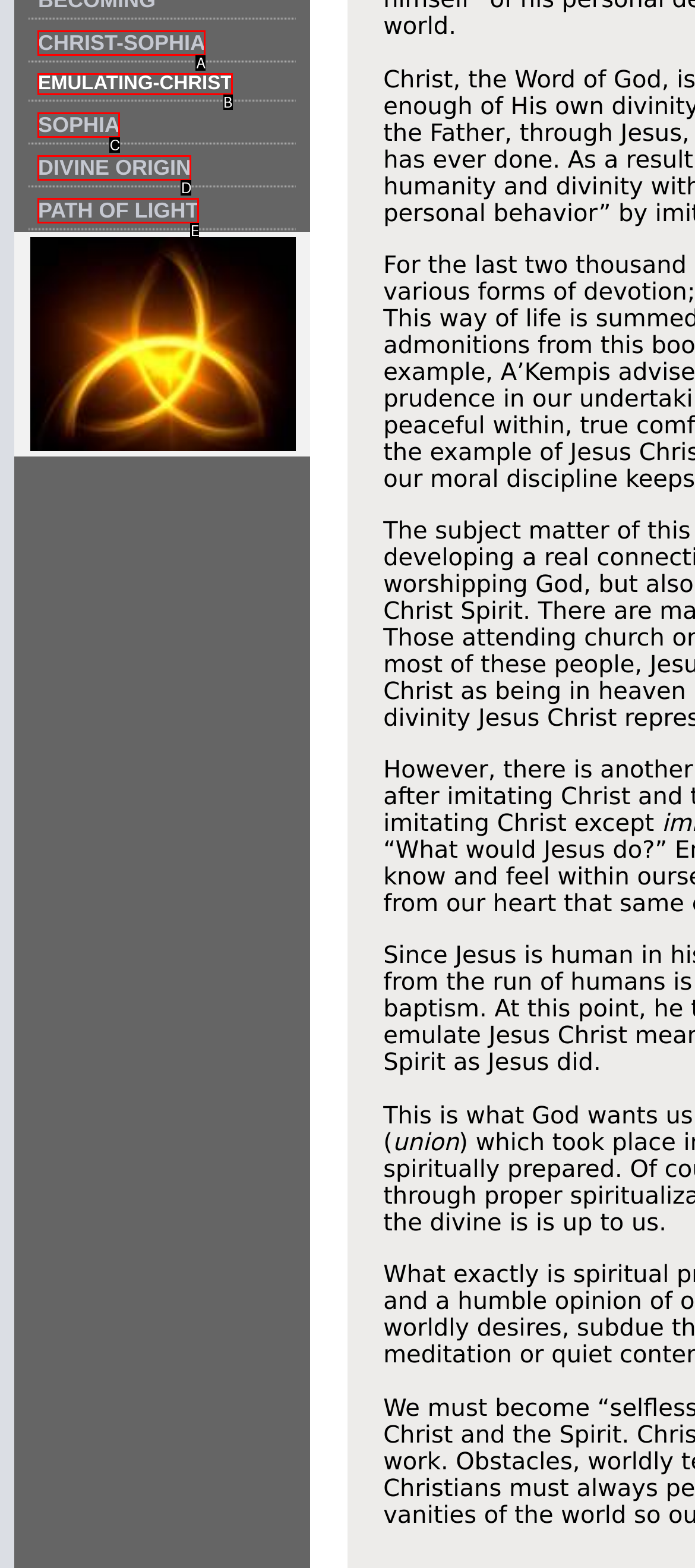Match the HTML element to the given description: DIVINE ORIGIN
Indicate the option by its letter.

D